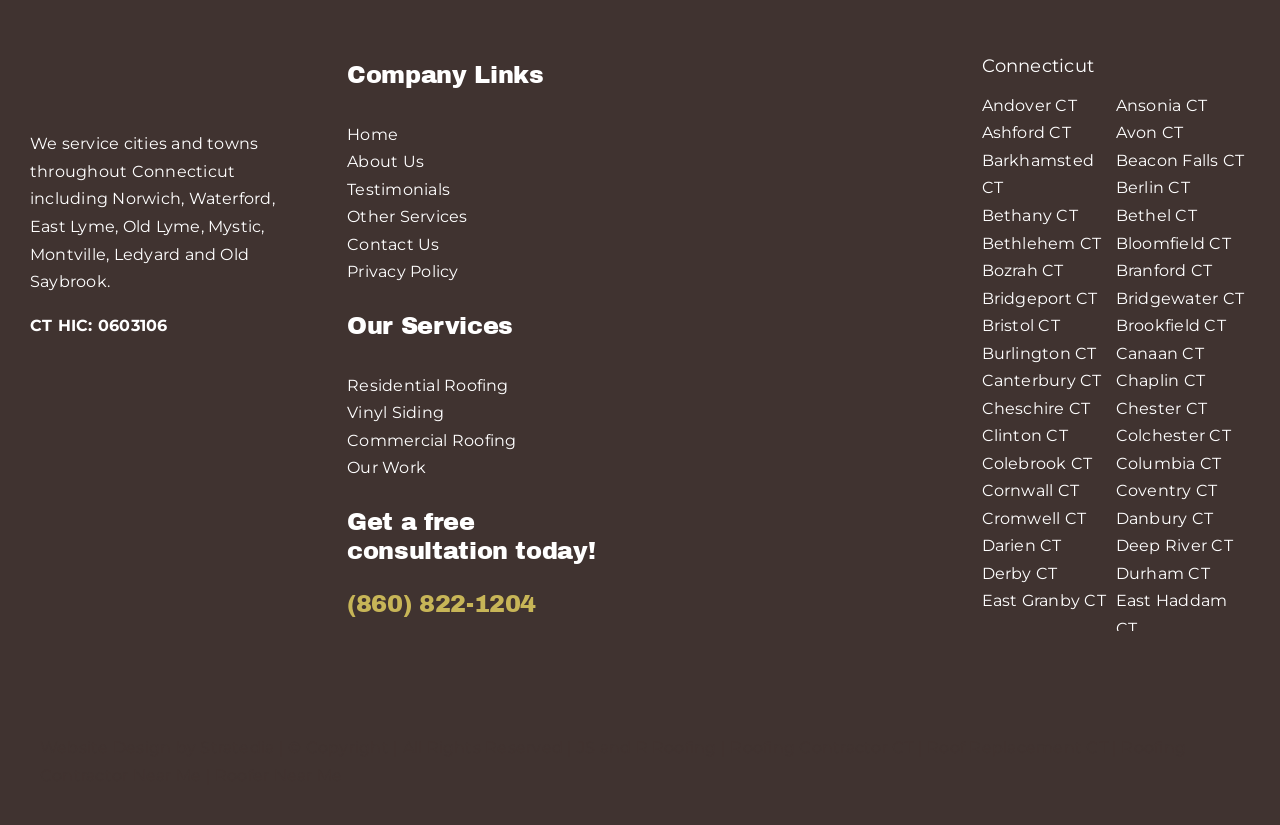What is the company's phone number?
Using the image as a reference, deliver a detailed and thorough answer to the question.

I found the company's phone number by looking at the heading element that says '(860) 822-1204' which is located at the bottom of the webpage.